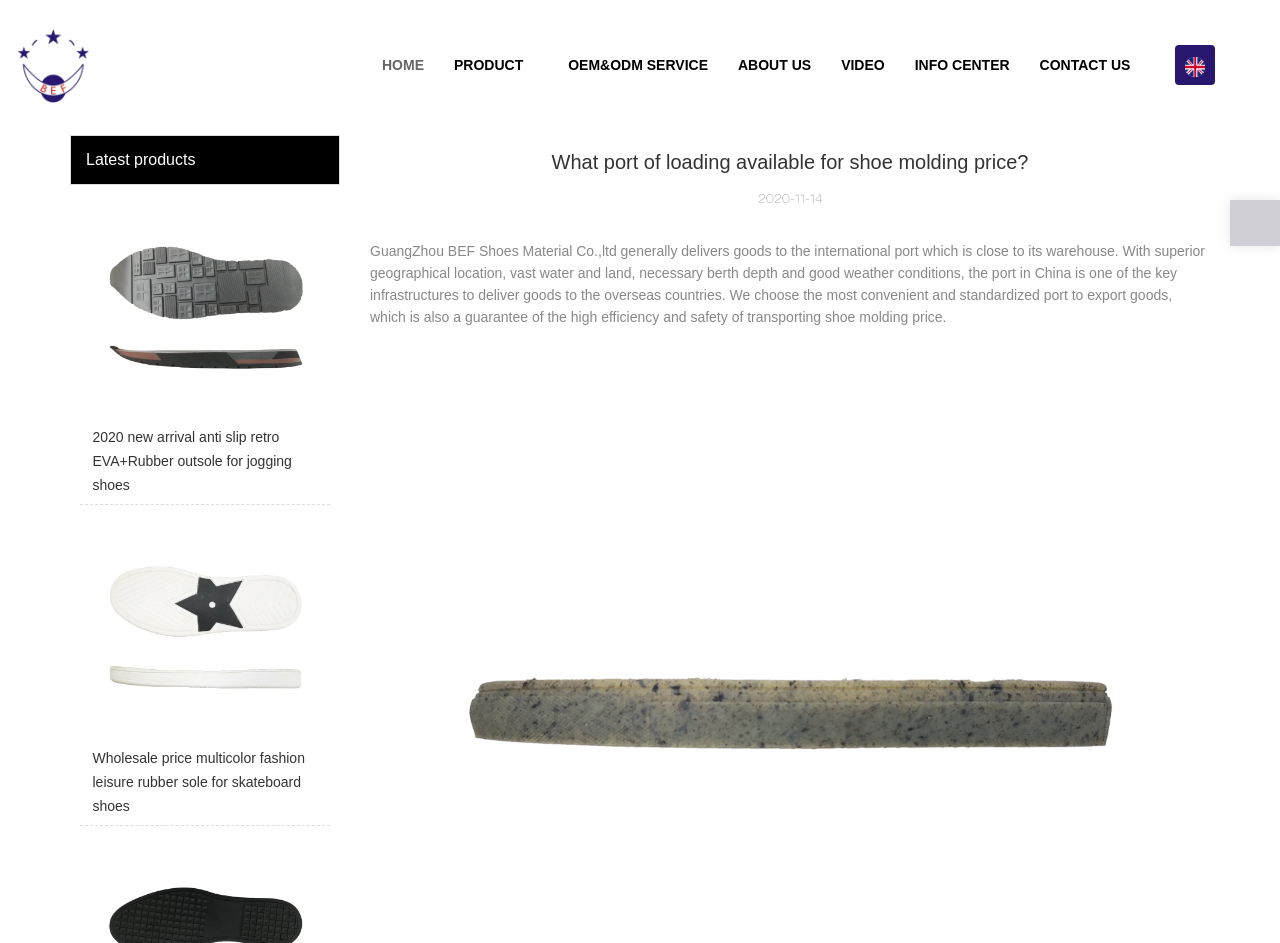Please provide a comprehensive response to the question below by analyzing the image: 
How many navigation links are there at the top of the page?

There are 7 navigation links at the top of the page, which are 'HOME', 'PRODUCT', 'OEM&ODM SERVICE', 'ABOUT US', 'VIDEO', 'INFO CENTER', and 'CONTACT US'. These links are located at the top of the webpage, below the logo.